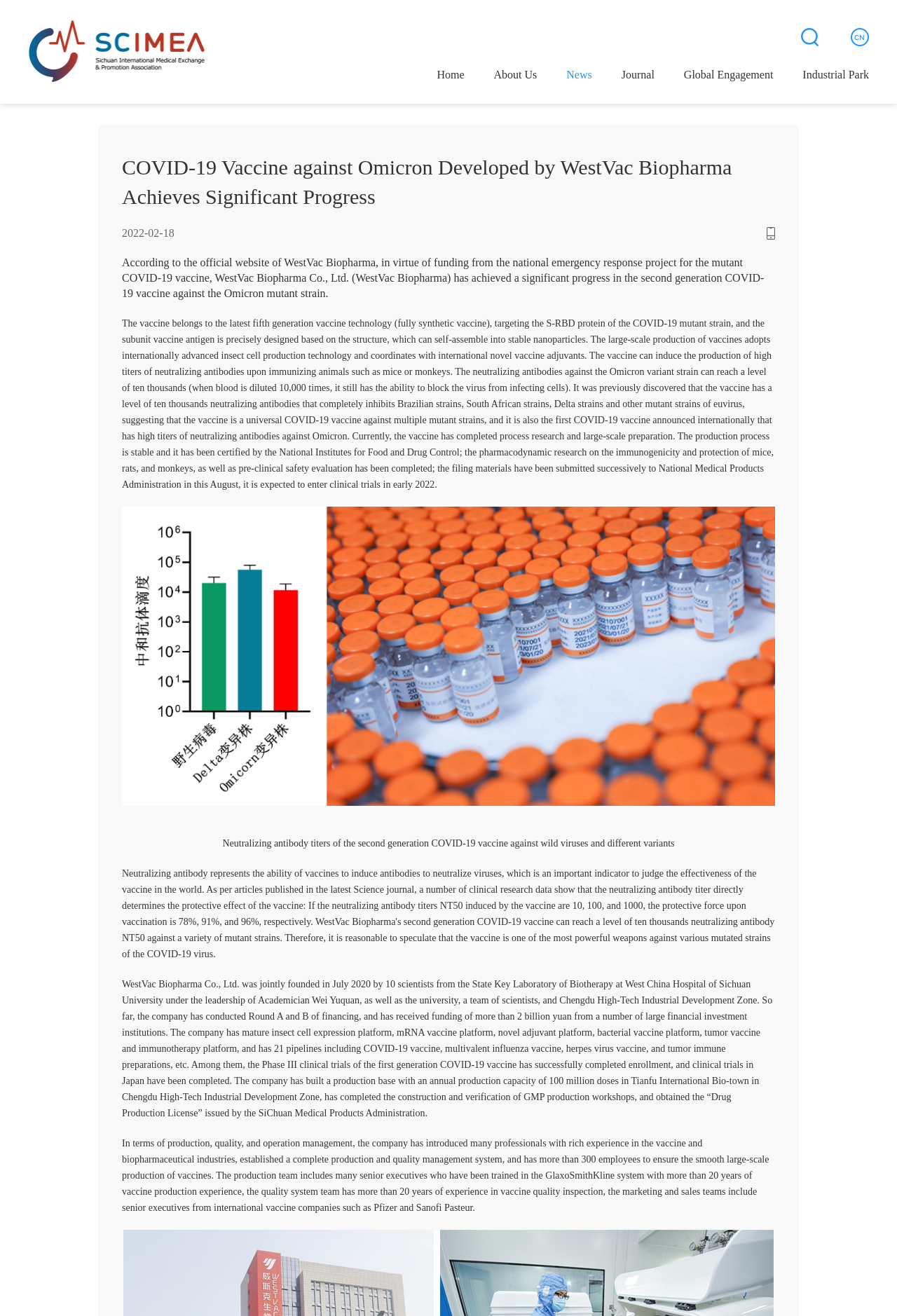Determine the bounding box for the UI element that matches this description: "About Us".

[0.55, 0.052, 0.599, 0.061]